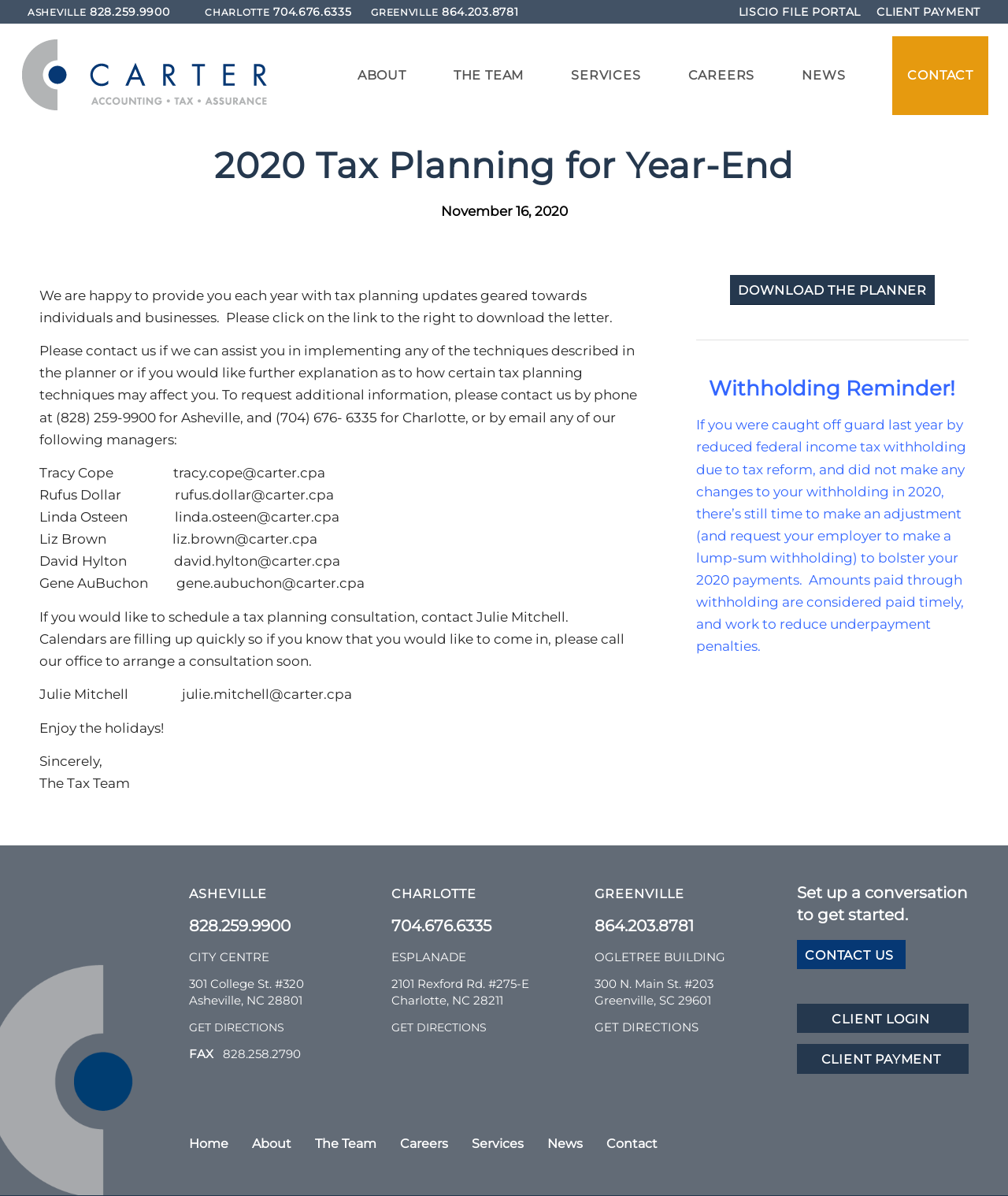Determine the bounding box coordinates of the UI element described below. Use the format (top-left x, top-left y, bottom-right x, bottom-right y) with floating point numbers between 0 and 1: 704.676.6335

[0.389, 0.766, 0.488, 0.782]